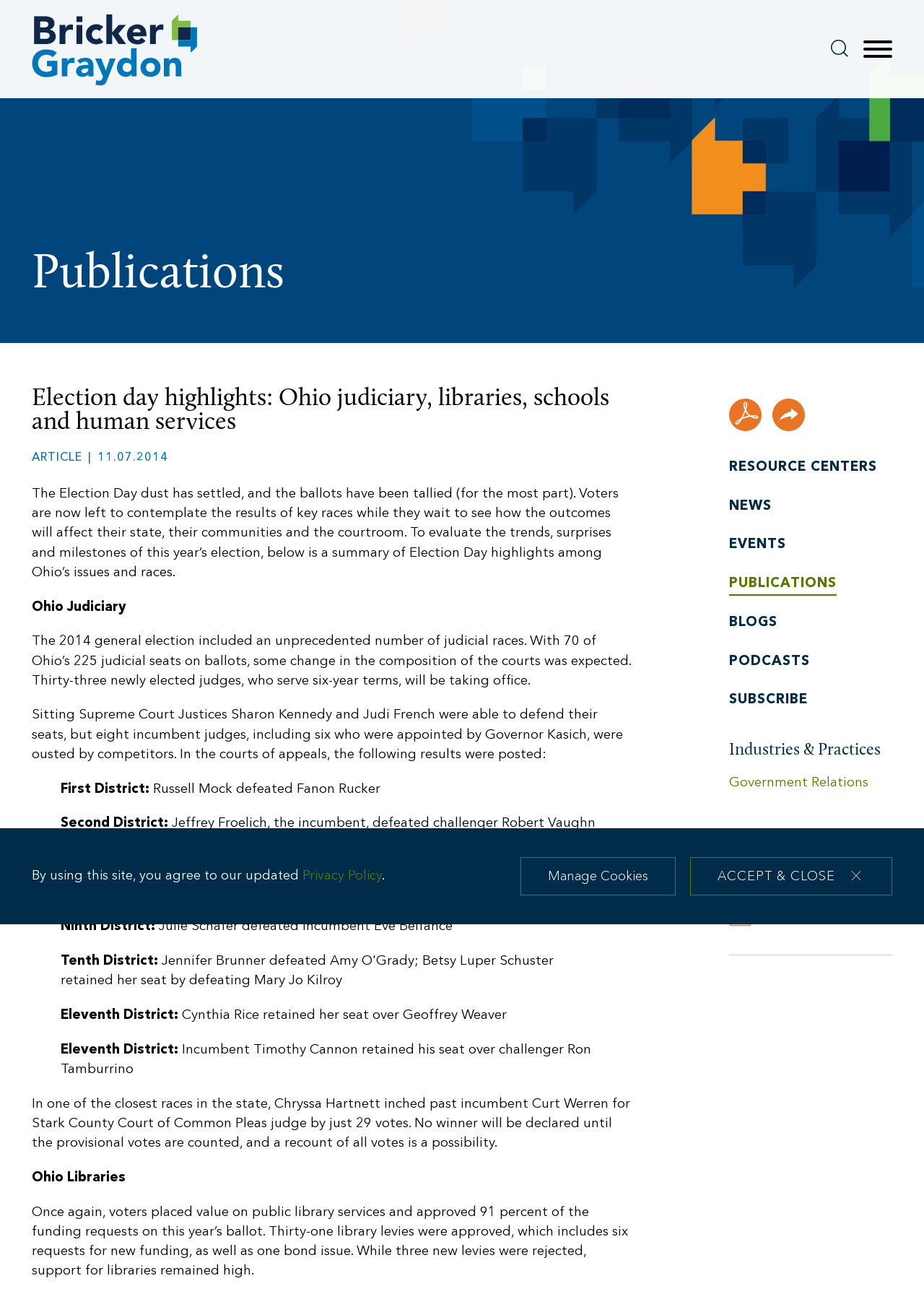Could you find the bounding box coordinates of the clickable area to complete this instruction: "Click the 'Menu' button"?

[0.931, 0.03, 0.969, 0.046]